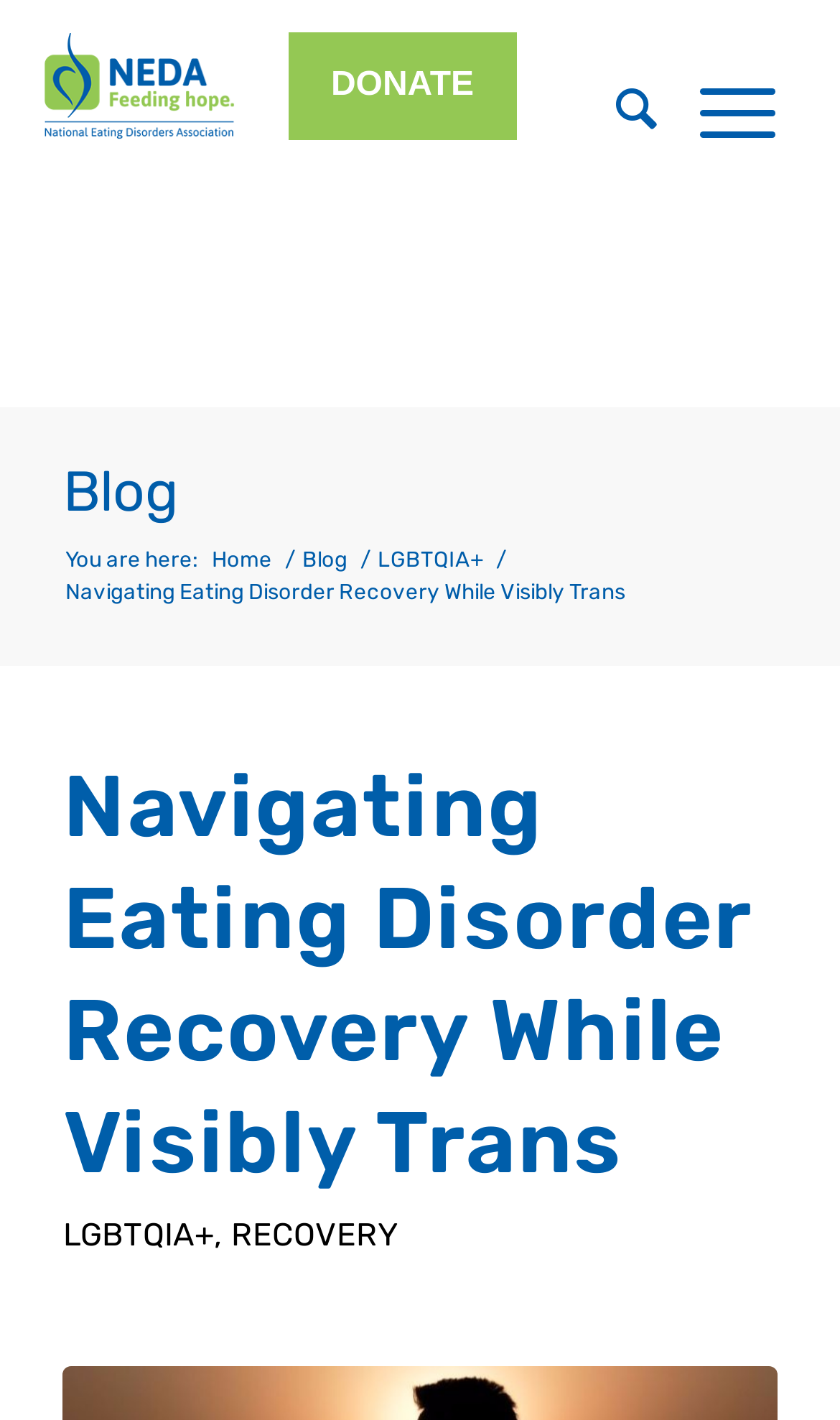Find the bounding box coordinates of the clickable area required to complete the following action: "search".

[0.682, 0.0, 0.782, 0.152]